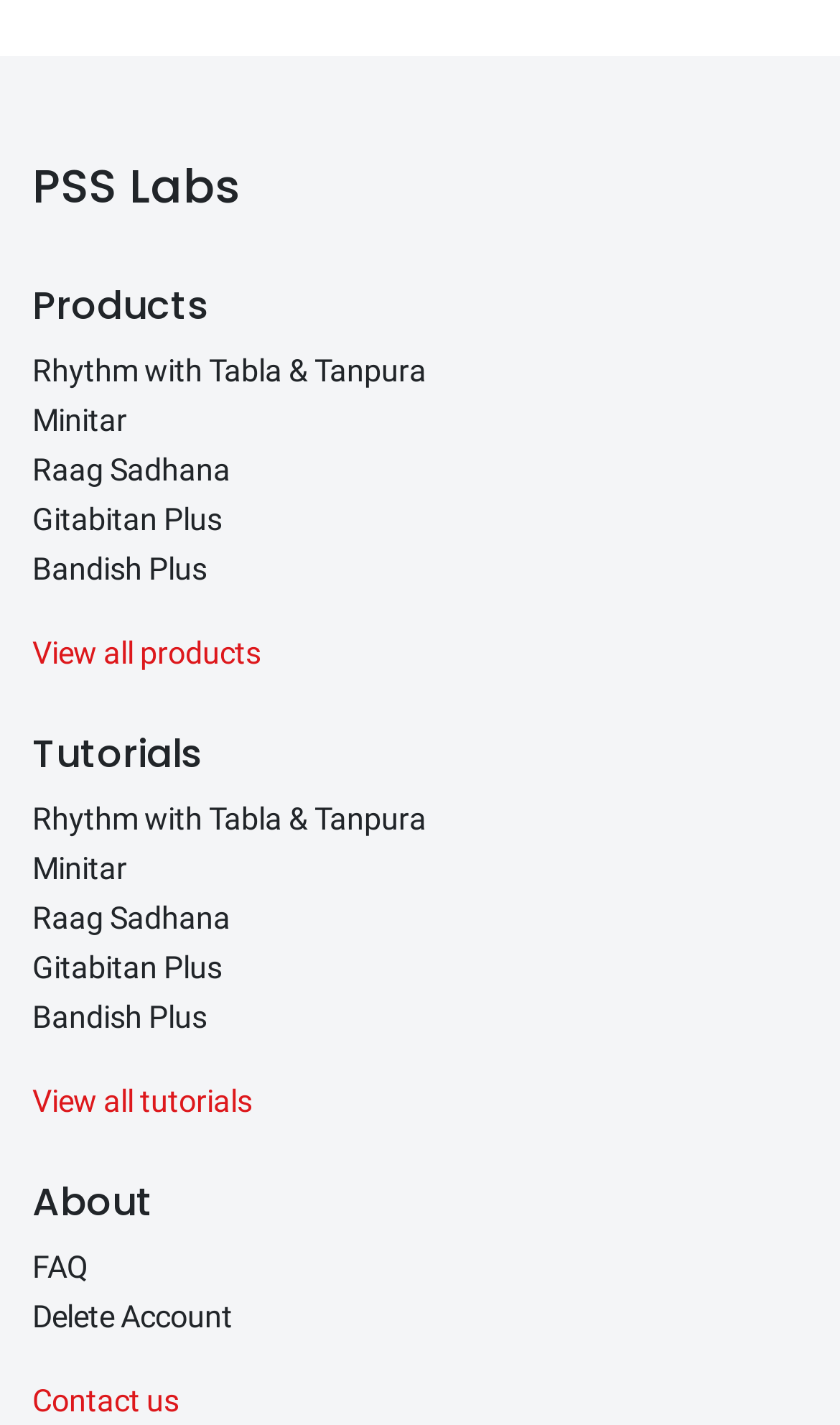Identify the bounding box coordinates of the region that should be clicked to execute the following instruction: "View all products".

[0.038, 0.447, 0.31, 0.472]